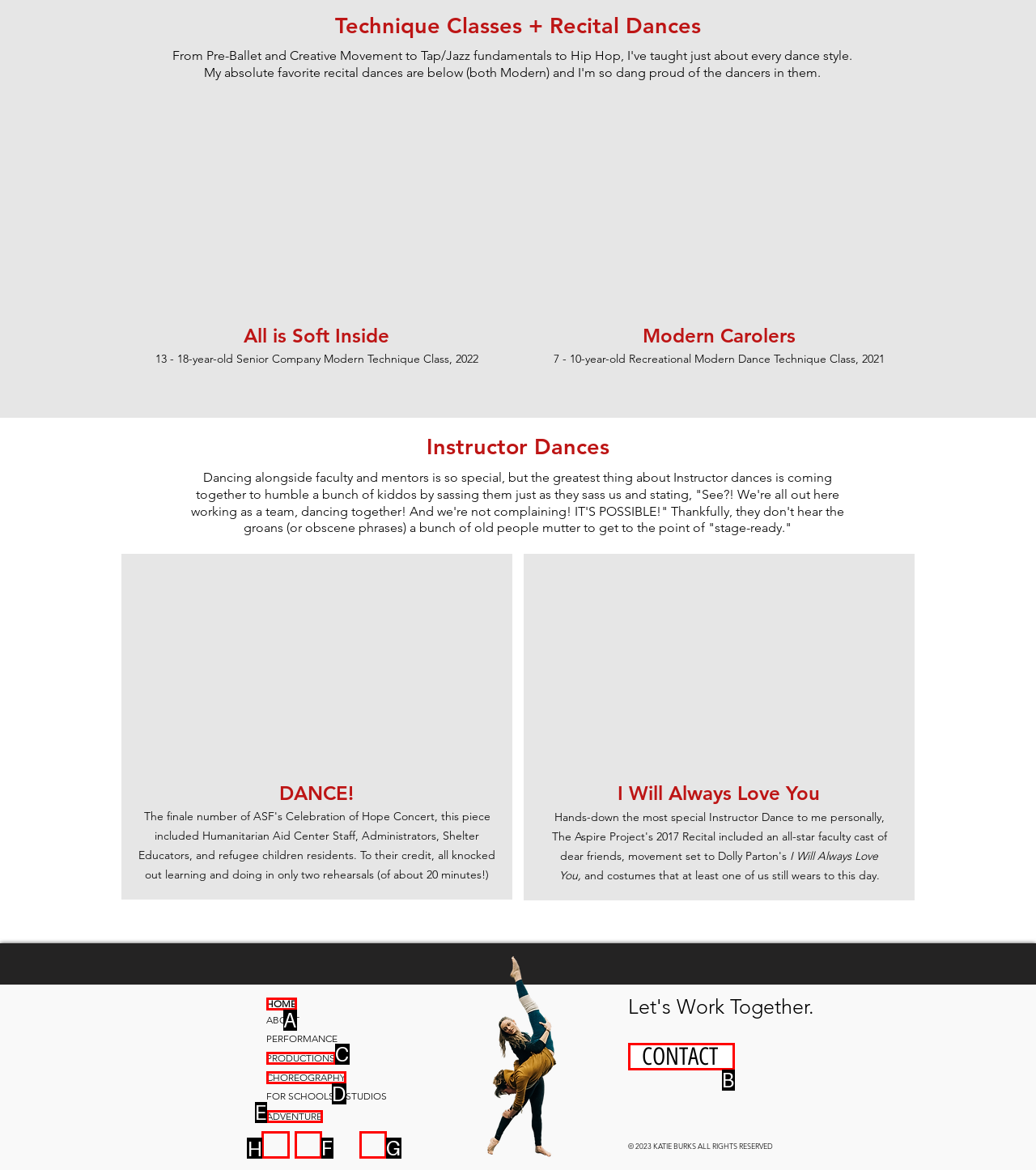Determine which UI element I need to click to achieve the following task: Check out Katie Burks' Instagram Provide your answer as the letter of the selected option.

H